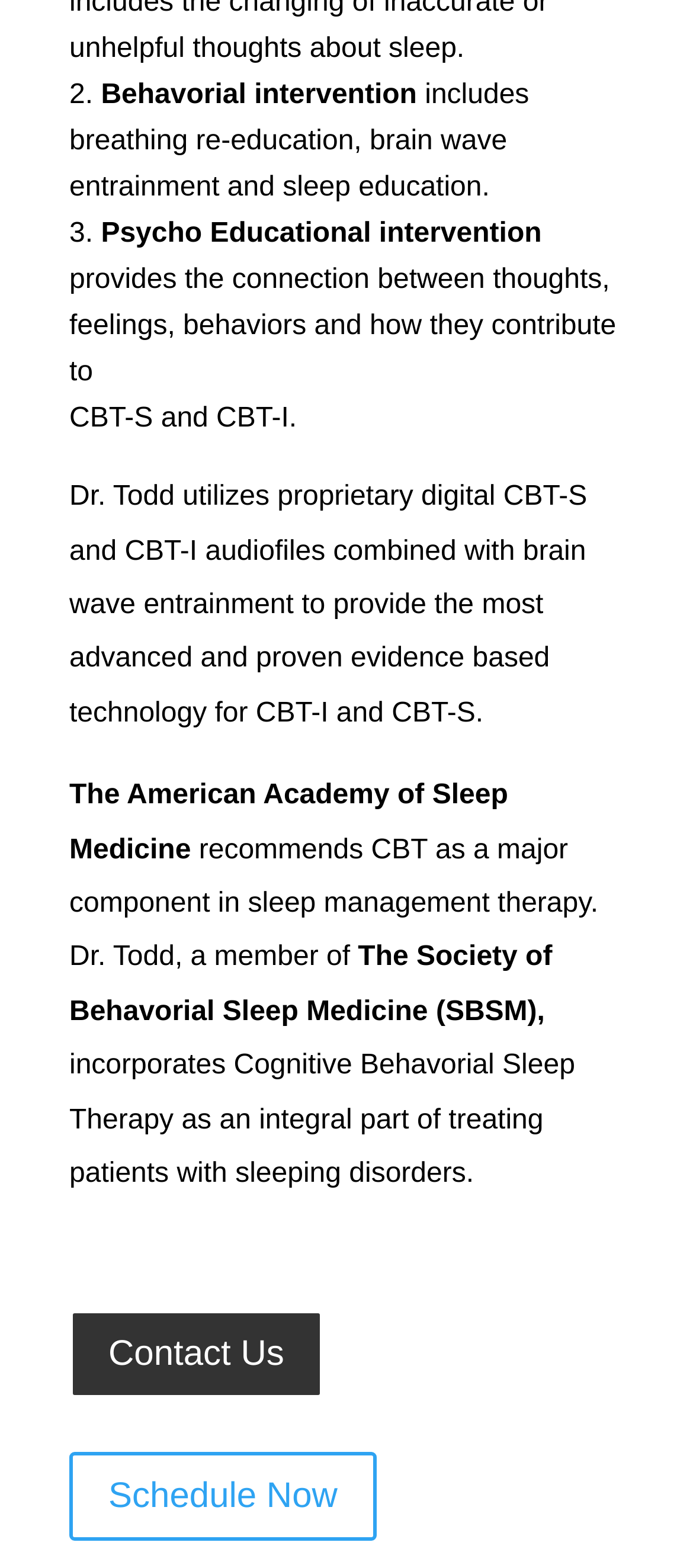Provide a brief response to the question using a single word or phrase: 
How many links are available at the bottom of the webpage?

2